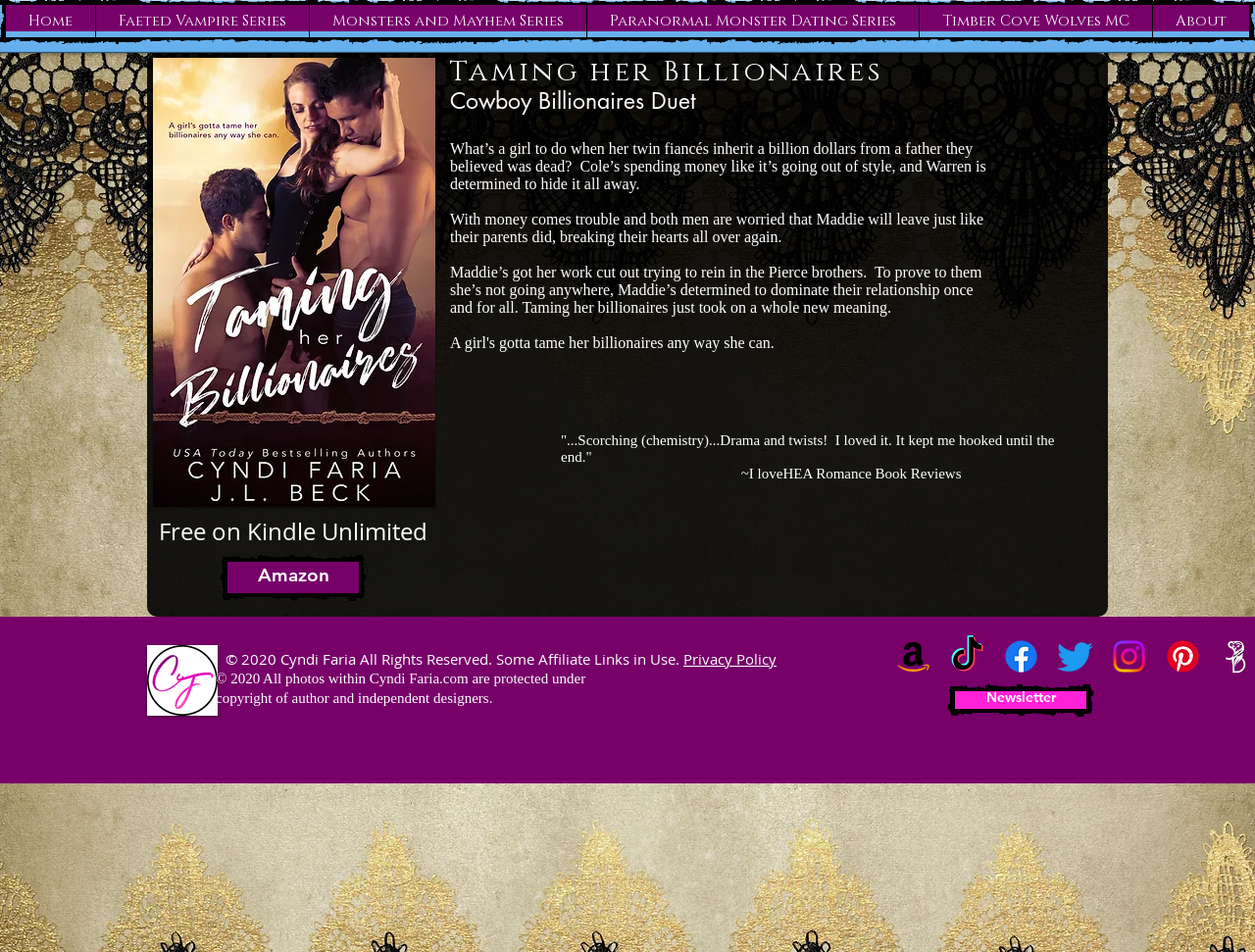Determine the bounding box coordinates of the area to click in order to meet this instruction: "Click on the 'About Carmen™' link".

None